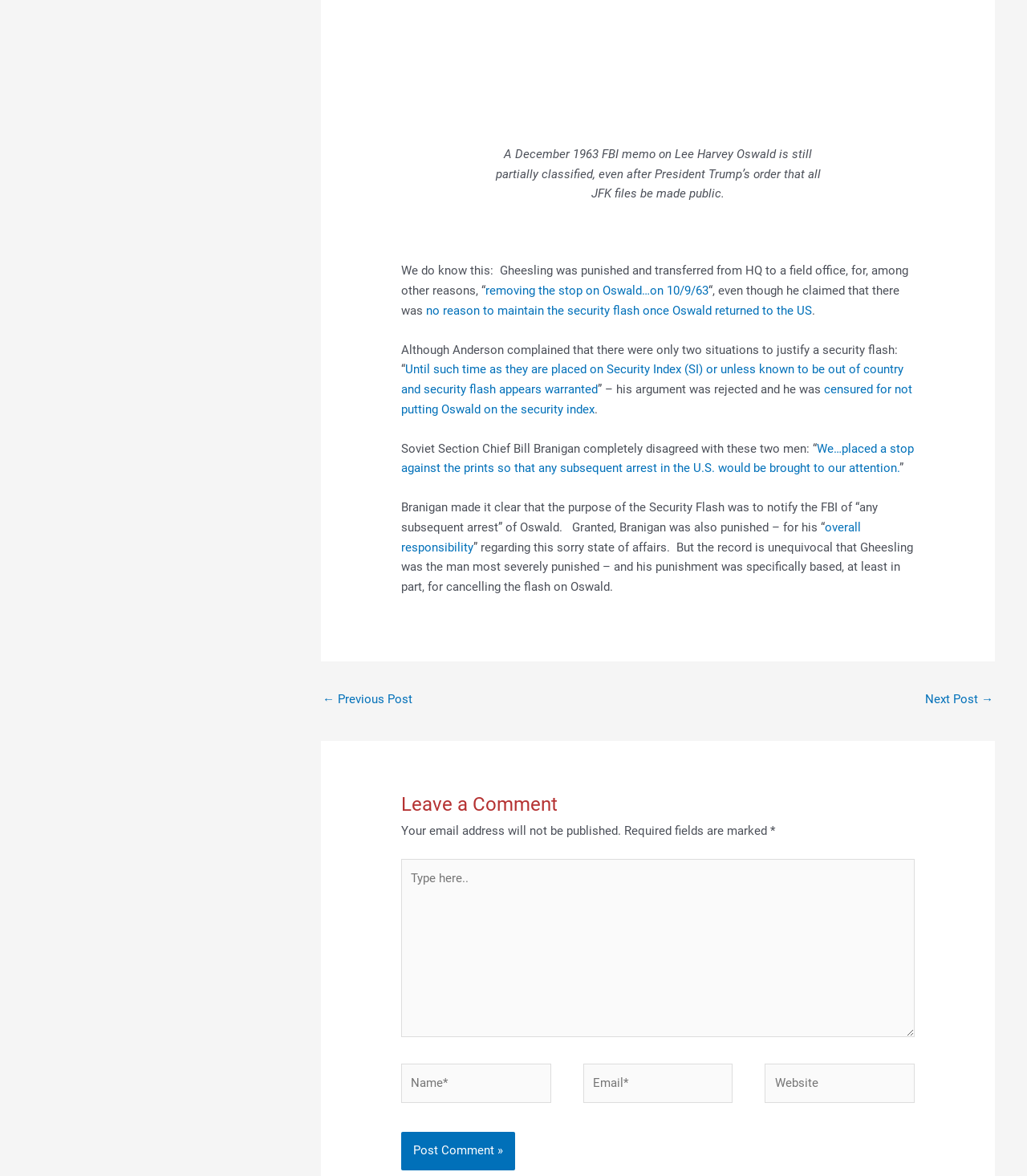Answer the question below in one word or phrase:
What is the navigation option below the article?

Previous Post and Next Post